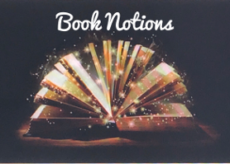Please reply to the following question with a single word or a short phrase:
What is fanning outwards?

Pages